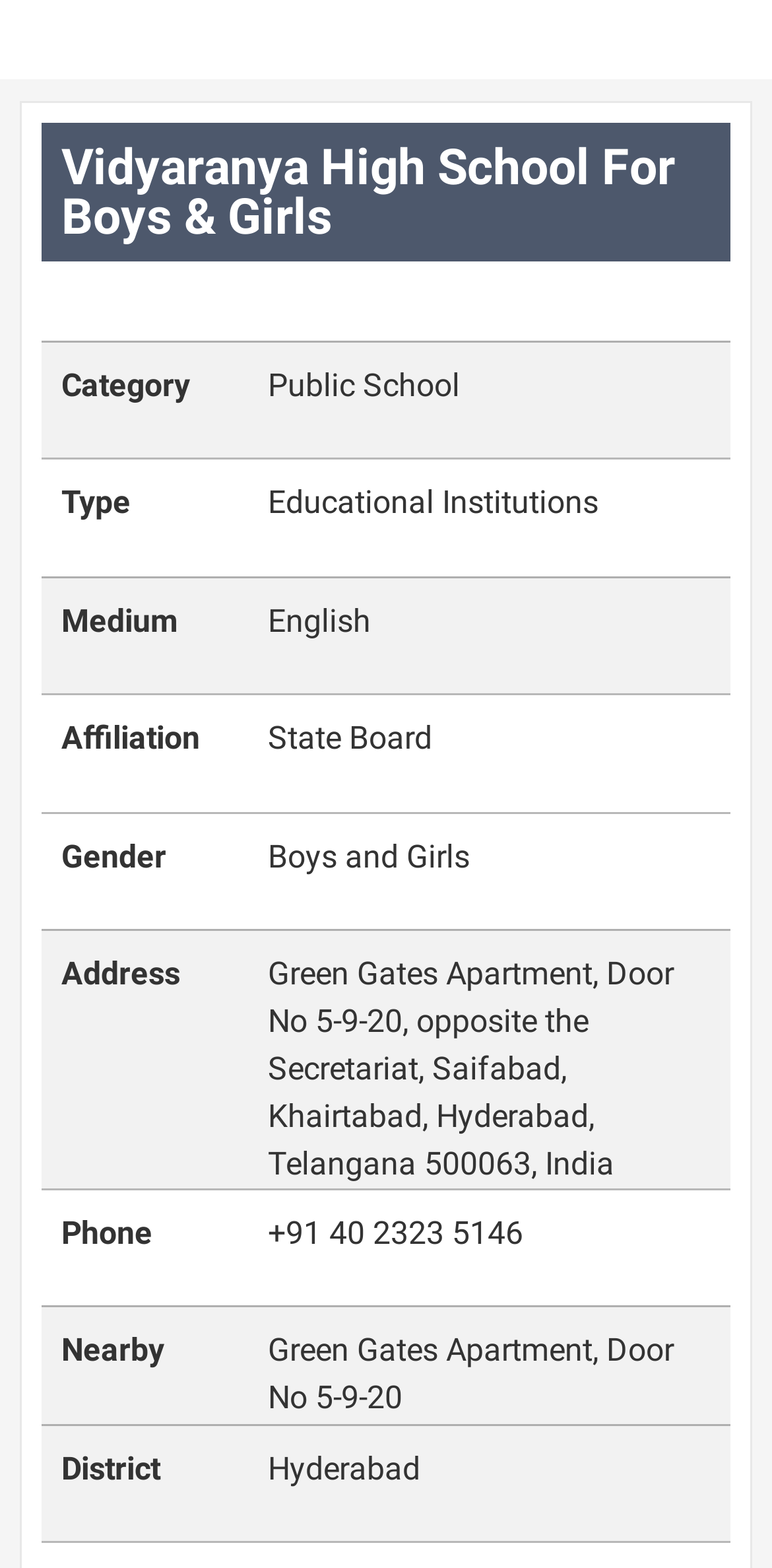Provide a single word or phrase to answer the given question: 
What is the phone number of Vidyaranya High School?

+91 40 2323 5146